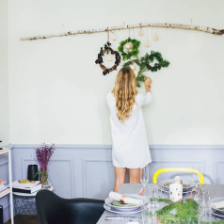Describe all significant details and elements found in the image.

In a cozy, tastefully decorated room, a woman wearing a white dress is arranging greenery on a wall adorned with a rustic branch. The soft colors of the room, complemented by a stylish dining table set with elegant tableware, create a warm atmosphere perfect for the holiday season. The woman's hair cascades down her back as she focuses on her decorative task, showcasing her dedication to creating a festive and inviting environment. Various natural elements, including wreaths and greenery, enhance the seasonal charm, making the space feel both welcoming and artistic. The scene is a blend of creativity and homeliness, embodying the spirit of thoughtful holiday decorating.